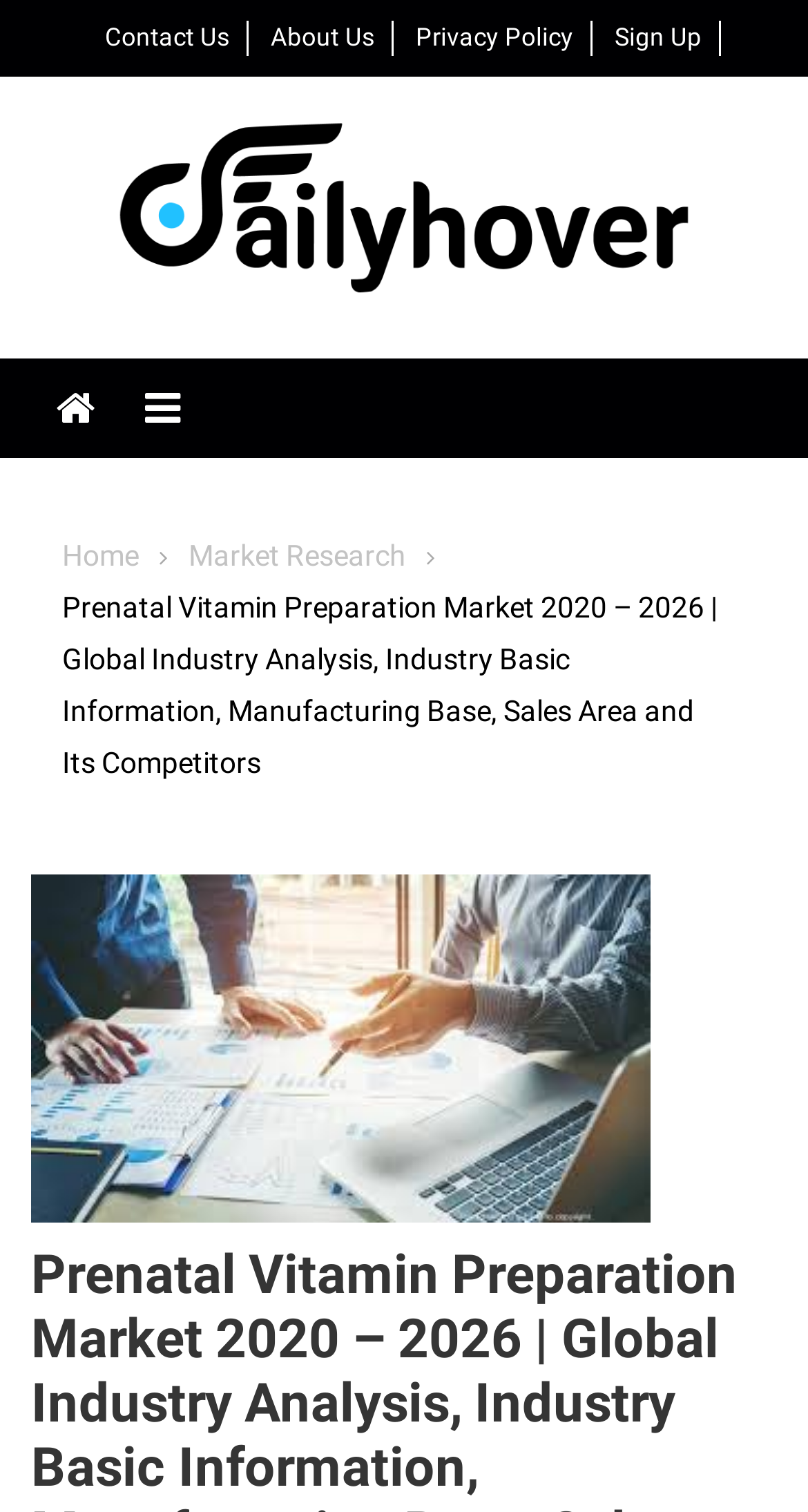Respond with a single word or phrase for the following question: 
What is the time period of the market analysis?

2020 - 2026